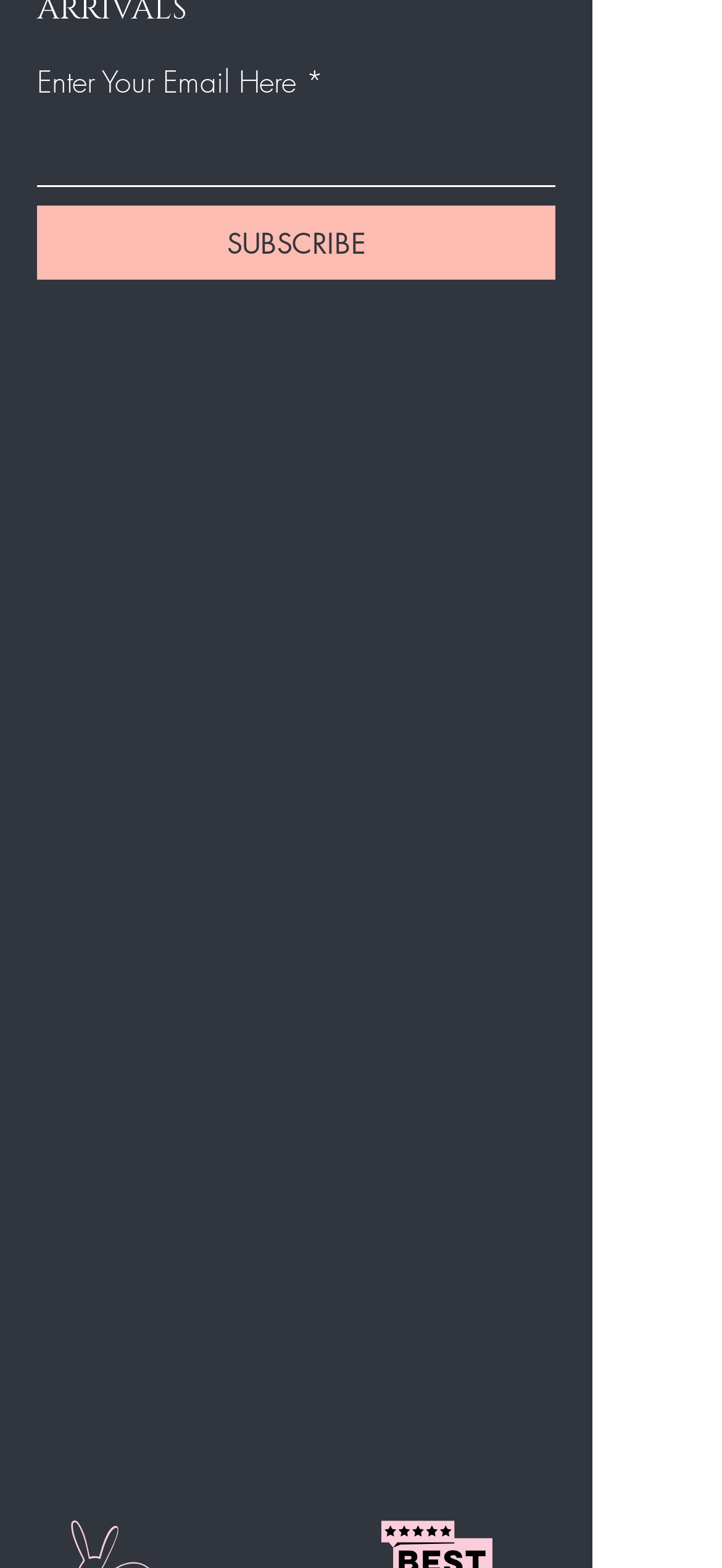How many policy links are provided?
Based on the image, answer the question with a single word or brief phrase.

6